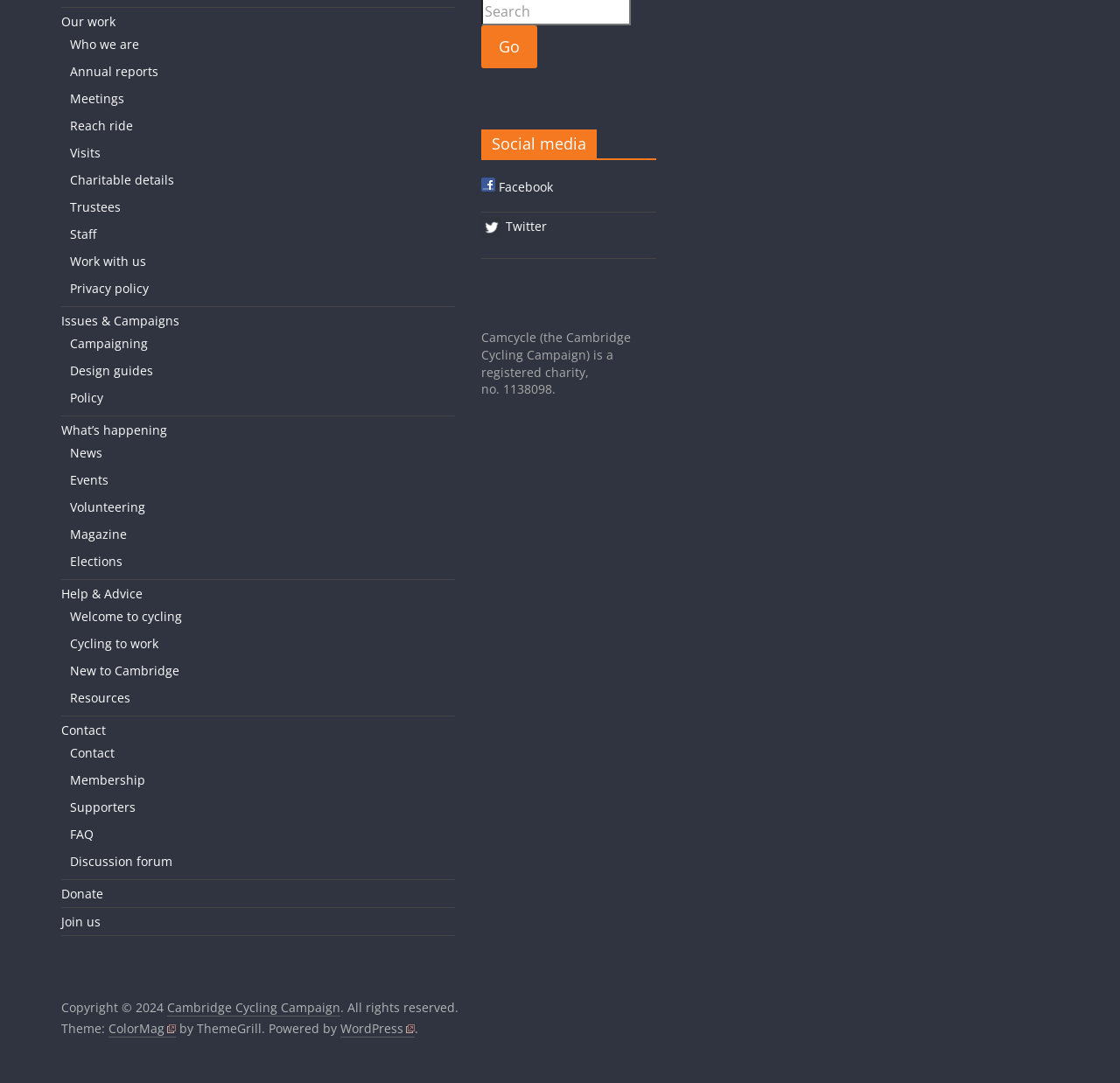Give a succinct answer to this question in a single word or phrase: 
How many main sections are there in the webpage?

6